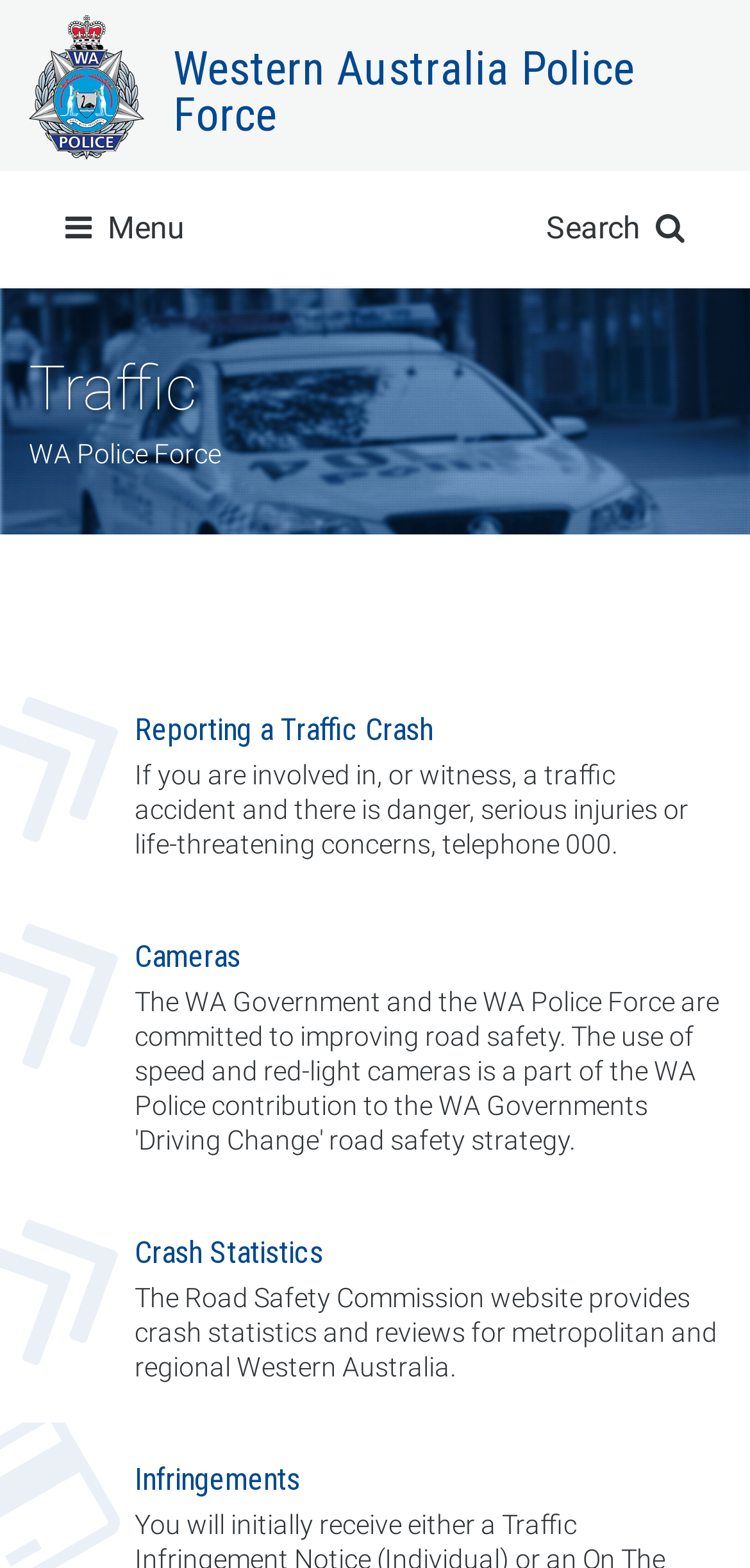Locate and provide the bounding box coordinates for the HTML element that matches this description: "Retailer Login".

None